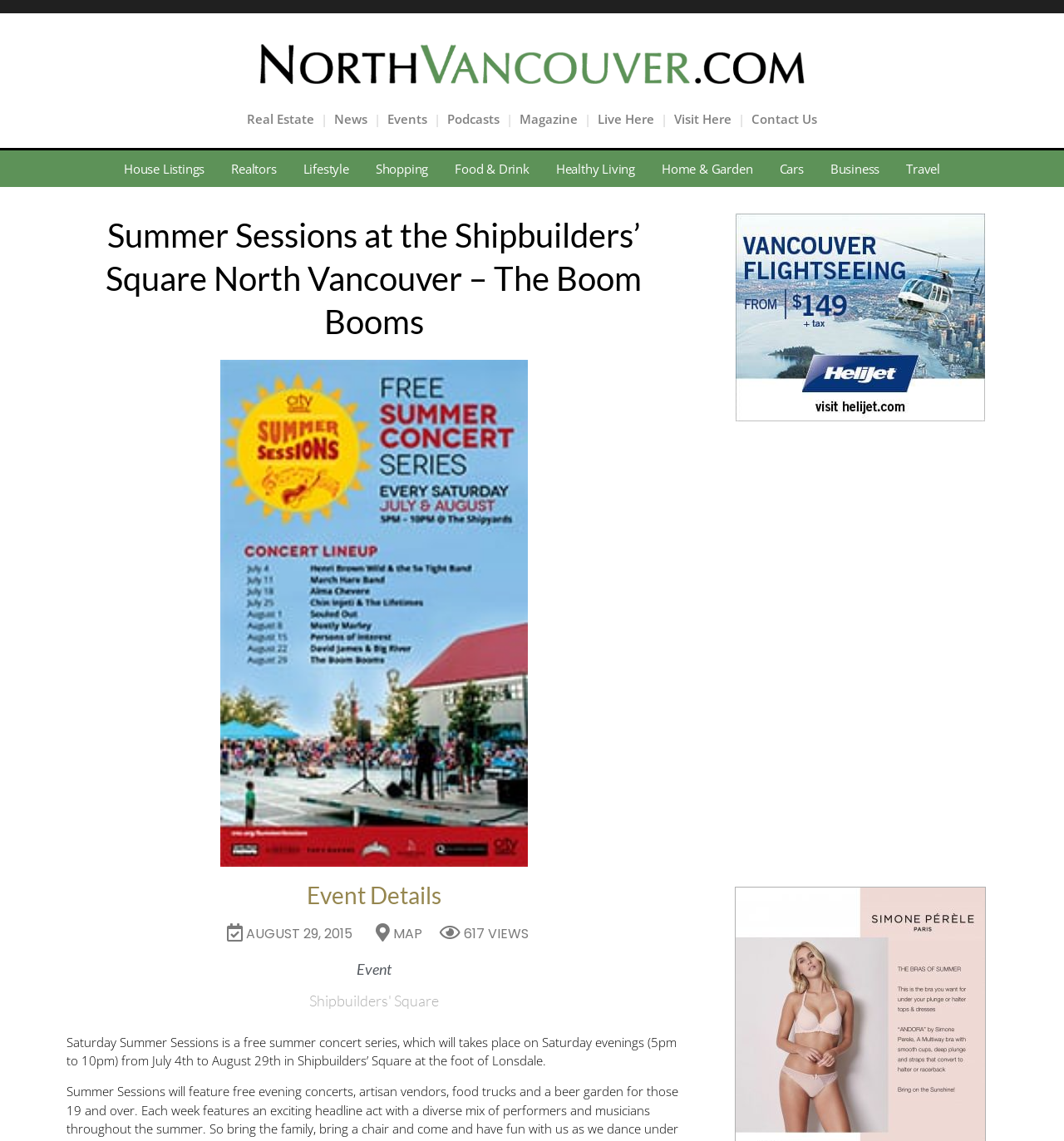With reference to the image, please provide a detailed answer to the following question: What is the event name?

The event name is 'Summer Sessions' which can be found in the heading 'Summer Sessions at the Shipbuilders’ Square North Vancouver – The Boom Booms'.